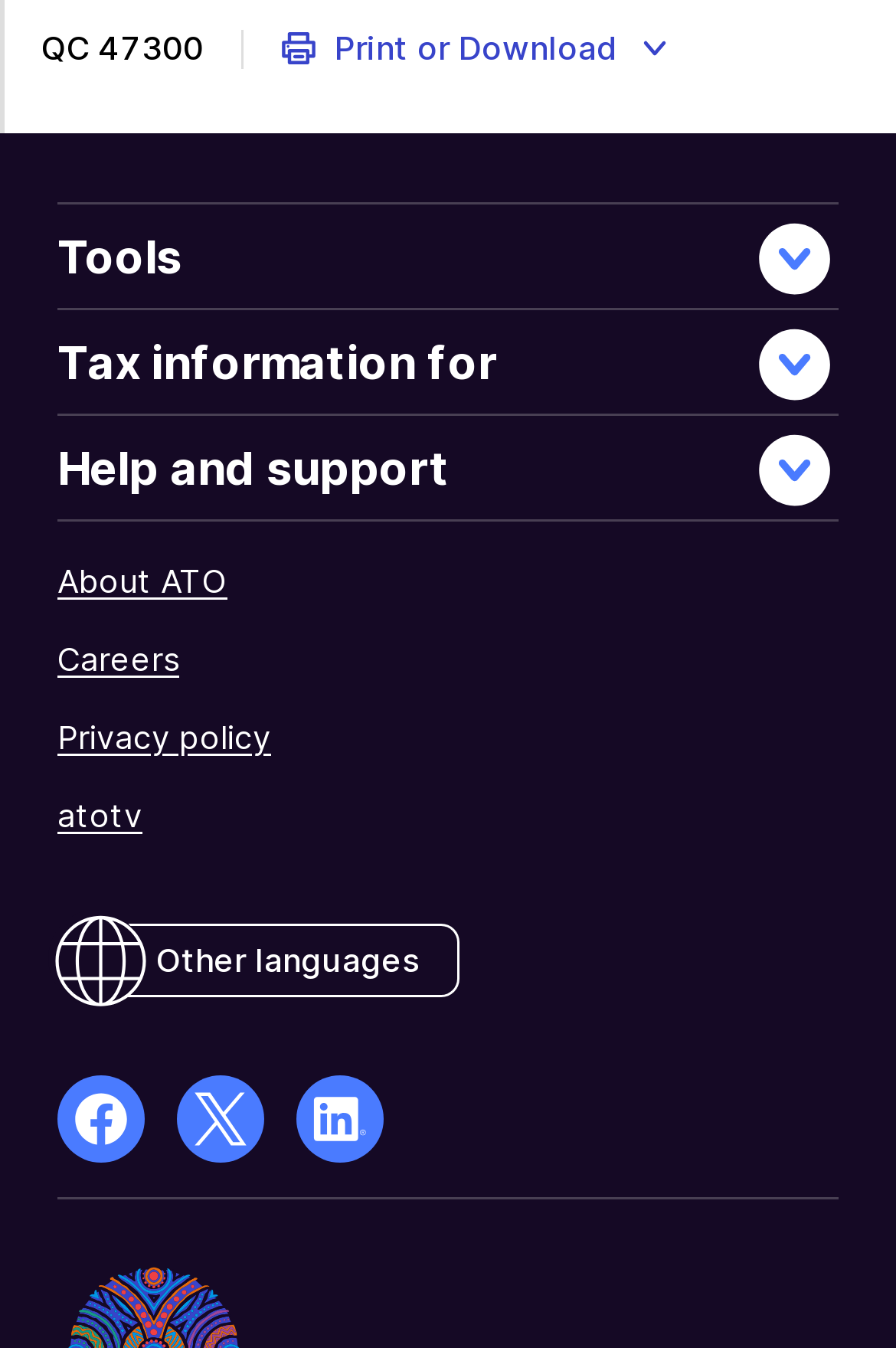Using details from the image, please answer the following question comprehensively:
What is the purpose of the 'Tools' button?

I found a button element with the text 'Tools Collapse'. Based on the word 'Collapse', I infer that the purpose of this button is to collapse or hide the tools section.